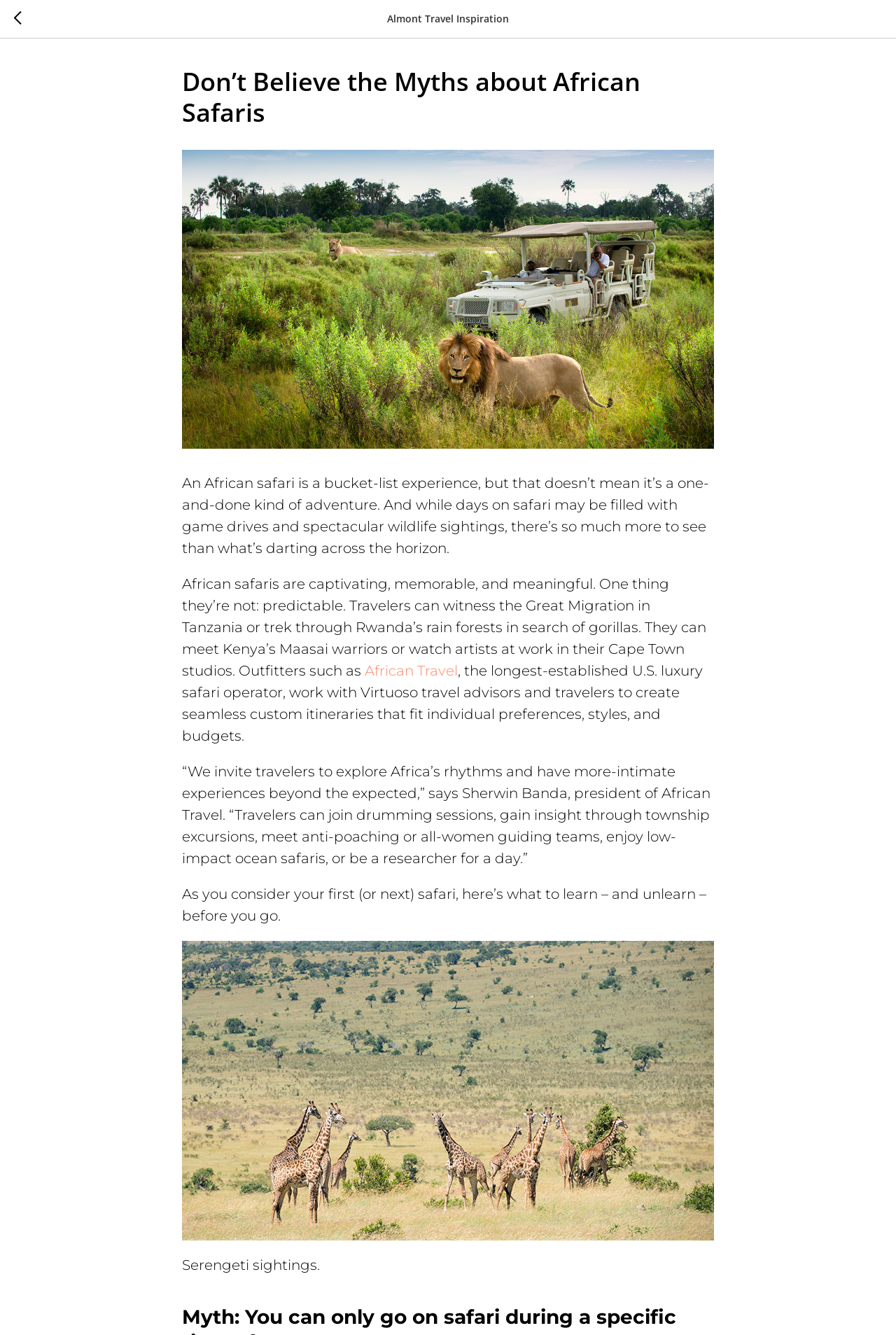What is the location mentioned in the image caption?
Use the information from the screenshot to give a comprehensive response to the question.

The image caption mentions 'Serengeti sightings', which suggests that the image is related to the Serengeti region, known for its wildlife and natural beauty.